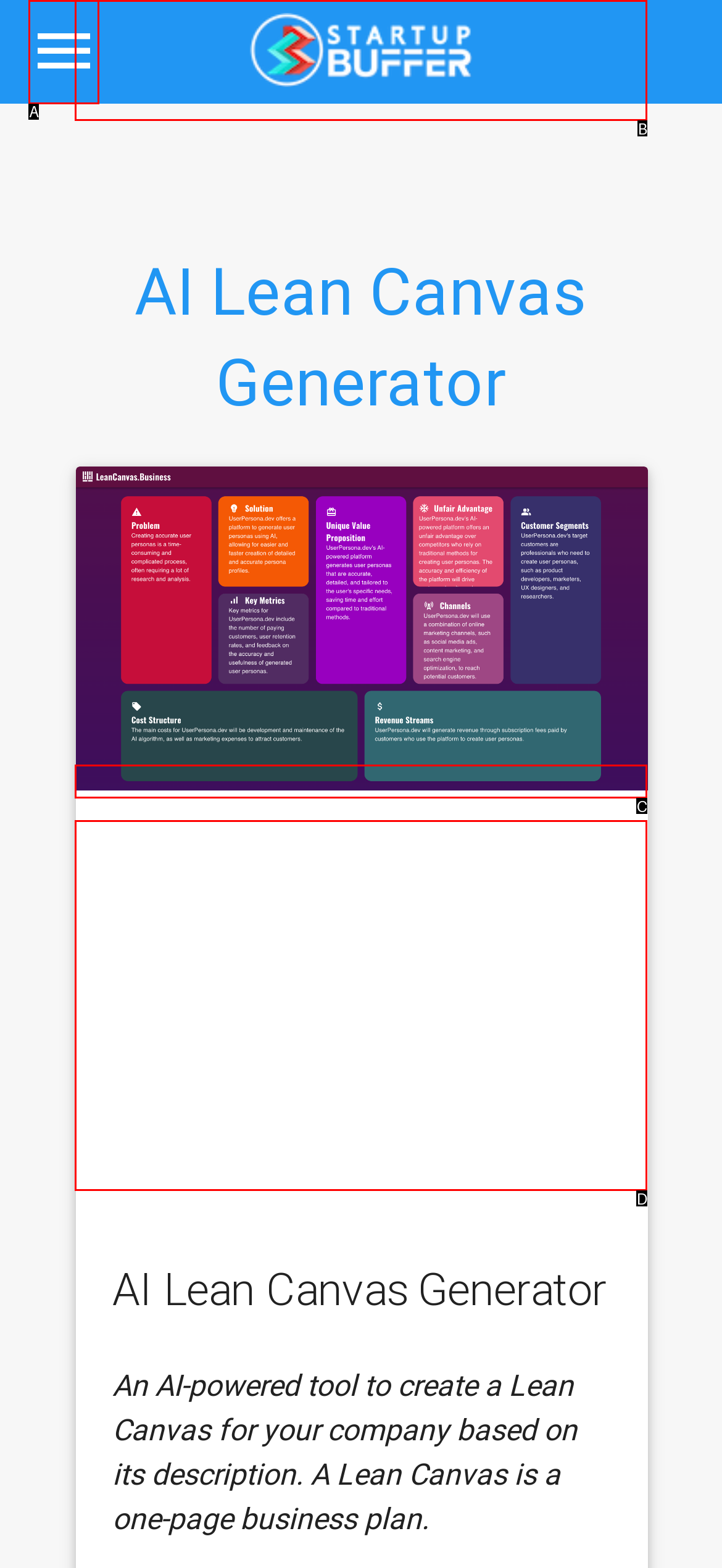Determine the option that best fits the description: aria-label="Advertisement" name="aswift_2" title="Advertisement"
Reply with the letter of the correct option directly.

D